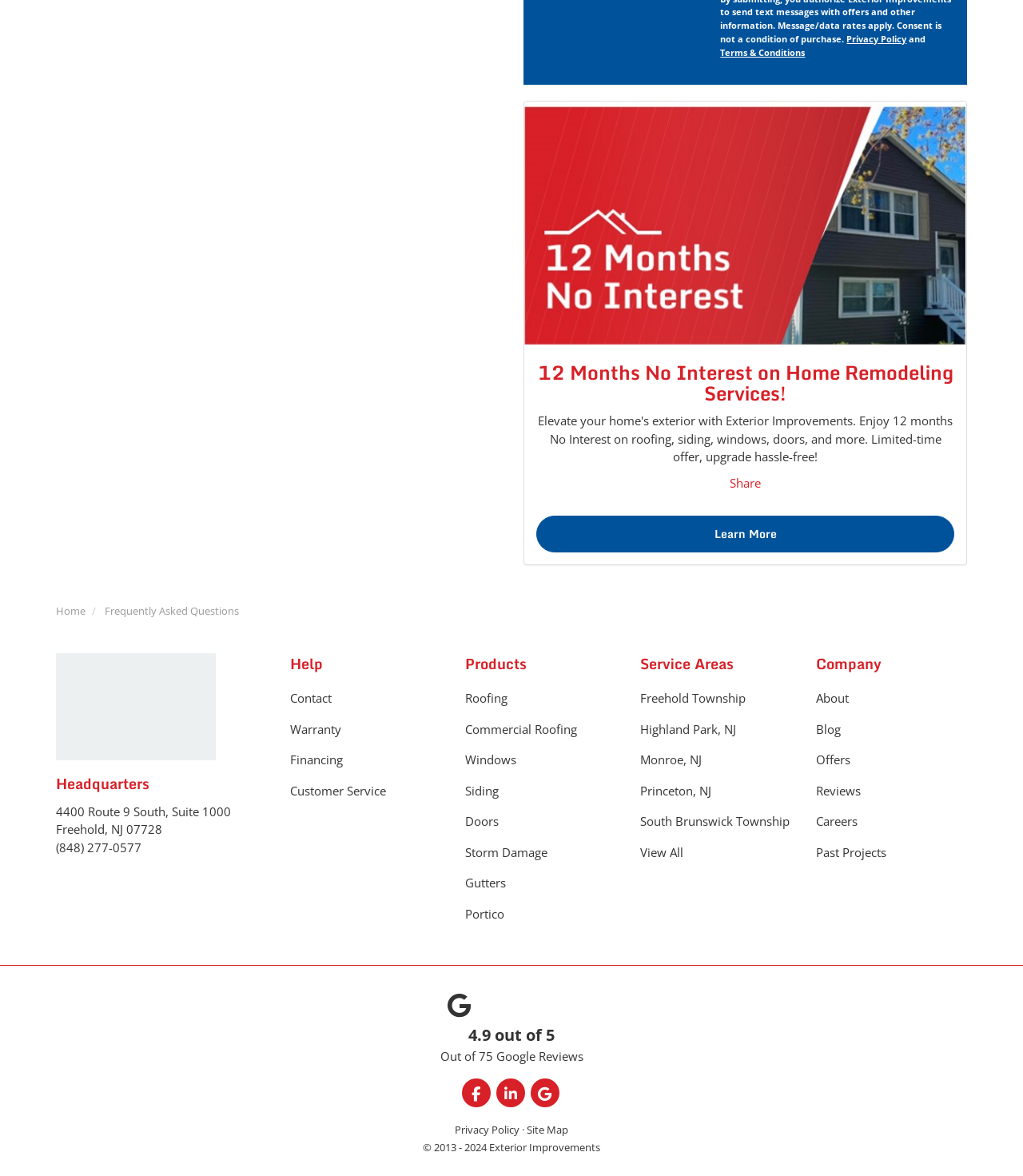Locate the UI element described by Home and provide its bounding box coordinates. Use the format (top-left x, top-left y, bottom-right x, bottom-right y) with all values as floating point numbers between 0 and 1.

[0.055, 0.514, 0.084, 0.527]